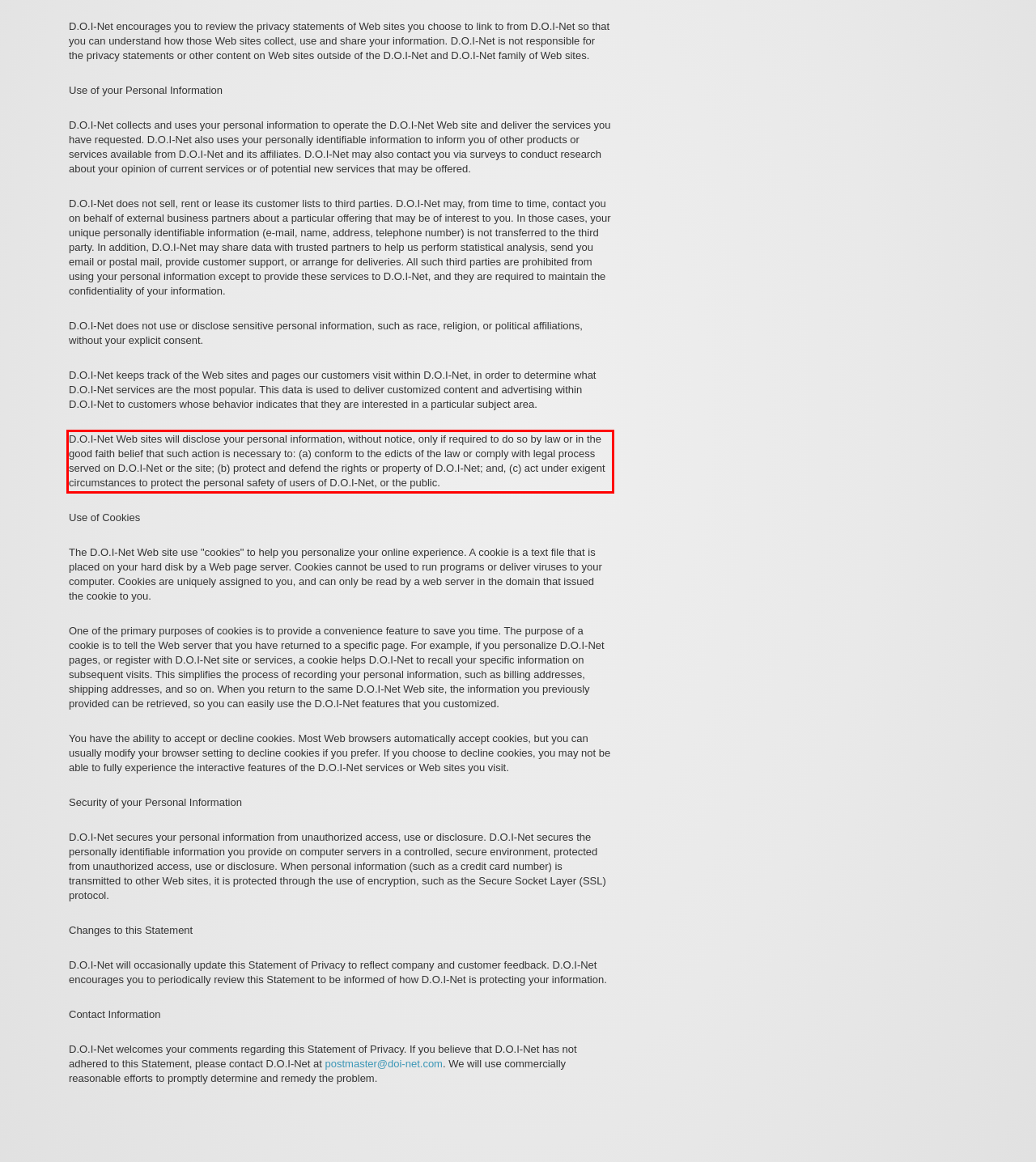You are looking at a screenshot of a webpage with a red rectangle bounding box. Use OCR to identify and extract the text content found inside this red bounding box.

D.O.I-Net Web sites will disclose your personal information, without notice, only if required to do so by law or in the good faith belief that such action is necessary to: (a) conform to the edicts of the law or comply with legal process served on D.O.I-Net or the site; (b) protect and defend the rights or property of D.O.I-Net; and, (c) act under exigent circumstances to protect the personal safety of users of D.O.I-Net, or the public.